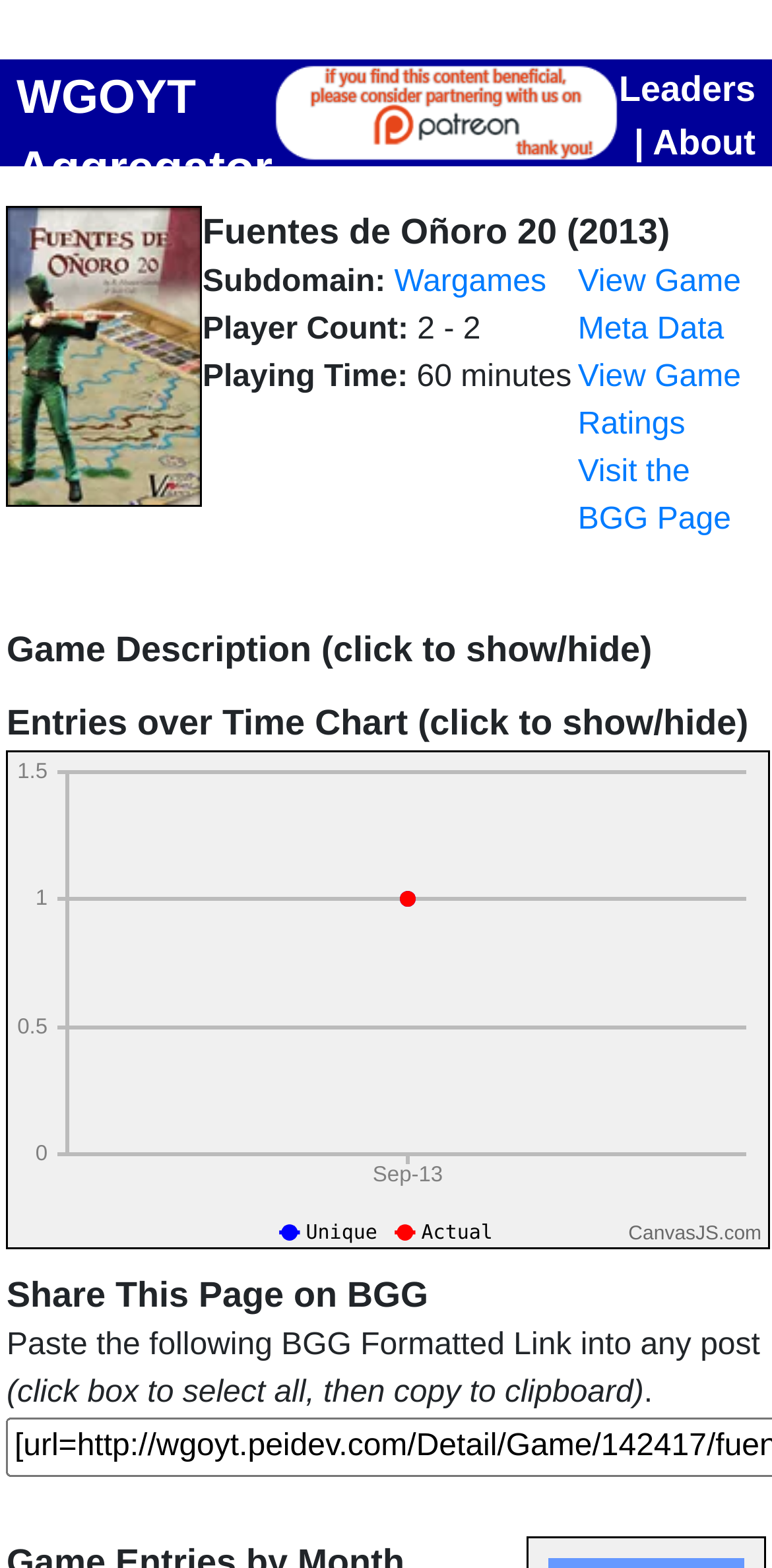Please find the bounding box coordinates for the clickable element needed to perform this instruction: "Click on Leaders".

[0.802, 0.044, 0.979, 0.069]